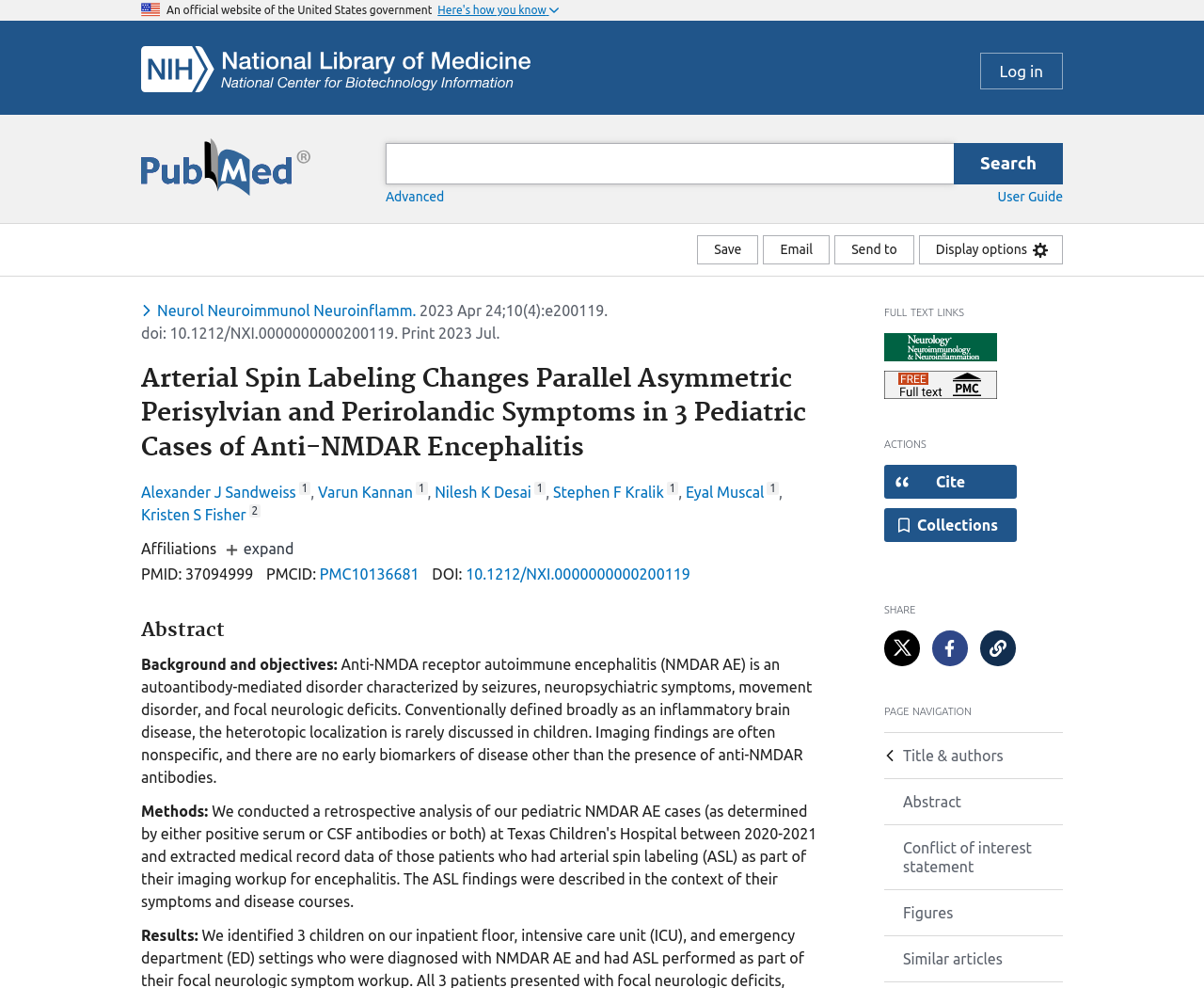Produce a meticulous description of the webpage.

This webpage appears to be a scientific article from PubMed, a database of biomedical literature. At the top of the page, there is a header section with a U.S. flag icon, an official government website label, and a button to expand a dropdown menu. Below this, there is a search bar with a PubMed logo and a button to search.

On the left side of the page, there are several links and buttons, including a "Save" button, an "Email" button, and a "Send to" button. There is also a "Display options" button and a section with links to full-text providers.

The main content of the page is divided into sections, including a title section, an author section, and an abstract section. The title section has a heading with the title of the article, "Arterial Spin Labeling Changes Parallel Asymmetric Perisylvian and Perirolandic Symptoms in 3 Pediatric Cases of Anti-NMDAR Encephalitis." Below this, there is a list of authors with their affiliations.

The abstract section is not visible in this screenshot, but there are links to navigate to different sections of the article, including the title and authors, abstract, conflict of interest statement, figures, and similar articles.

There are also several buttons and links on the right side of the page, including a "Cite" button, a "Collections" button, and links to share the article on Twitter and Facebook. At the bottom of the page, there is a section with links to navigate to different parts of the article.